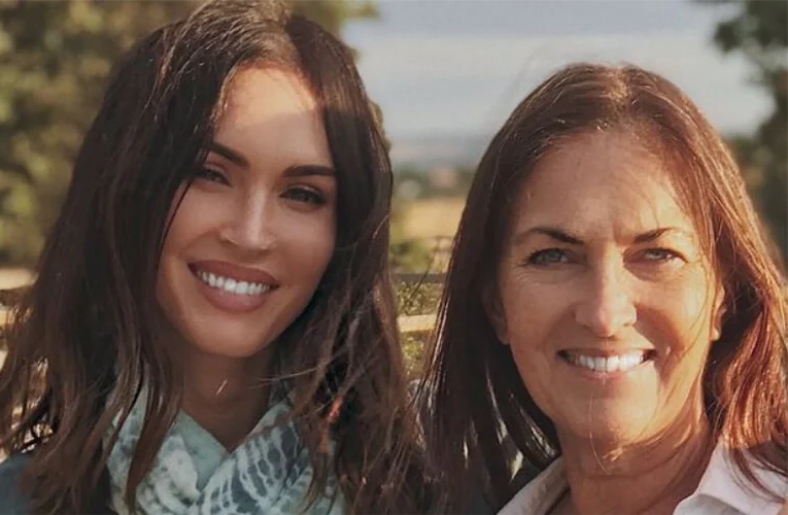Explain all the elements you observe in the image.

The image captures a warm moment between Gloria Darlene Fox, a retired real estate manager, and her daughter, the well-known actress Megan Fox. Both women are smiling broadly, showcasing a close-knit bond. Gloria, wearing a light top, radiates pride and love, embodying the influence and support she has provided throughout her children's lives. Megan, dressed in a patterned scarf, exudes effortless charm and grace, reflecting the nurturing environment created by her mother. The backdrop features a picturesque outdoor setting, hinting at a serene family moment in nature. This image beautifully illustrates the profound impact of a mother’s love and the legacy of resilience passed down through generations.